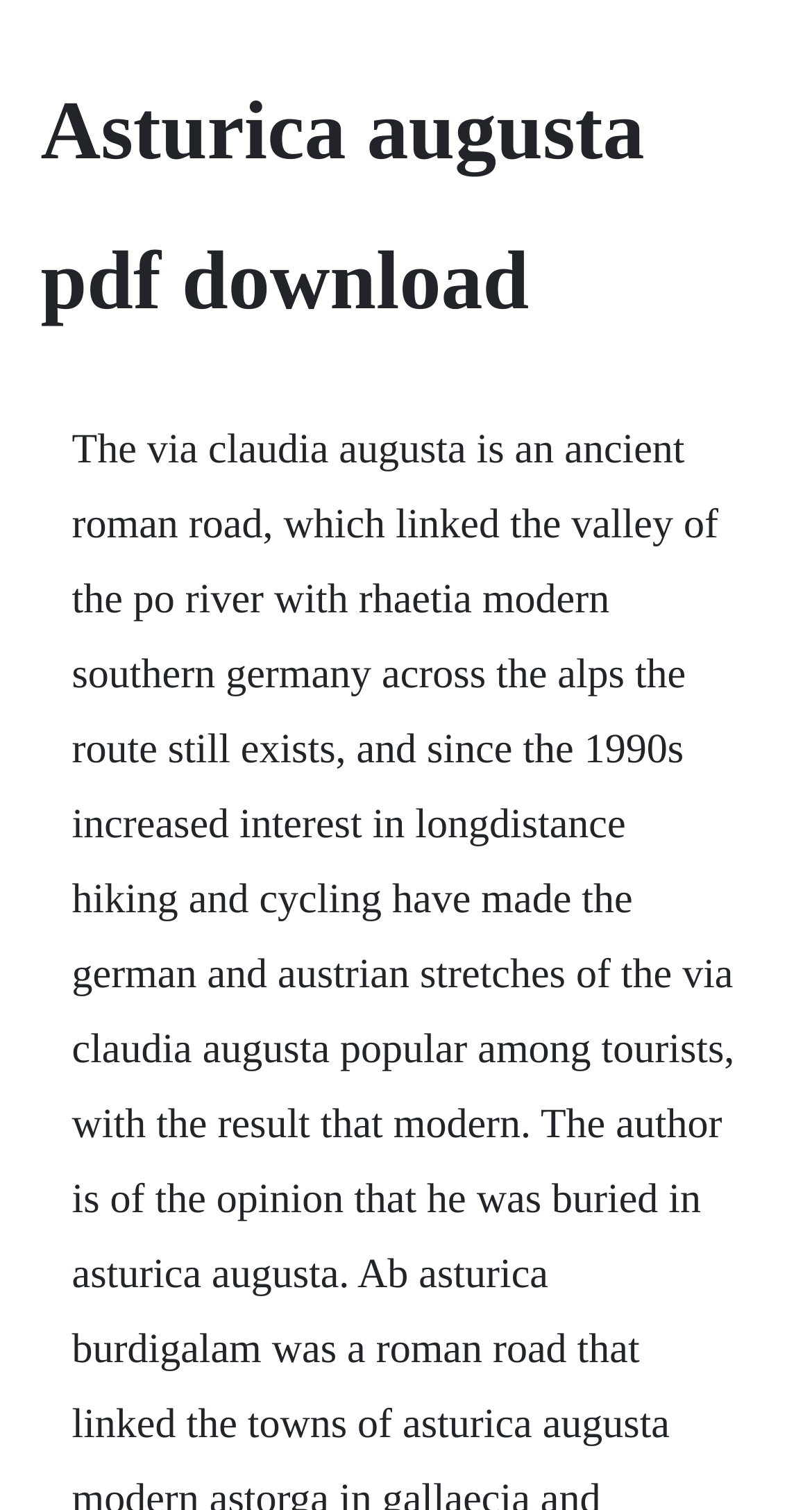Can you determine the main header of this webpage?

Asturica augusta pdf download